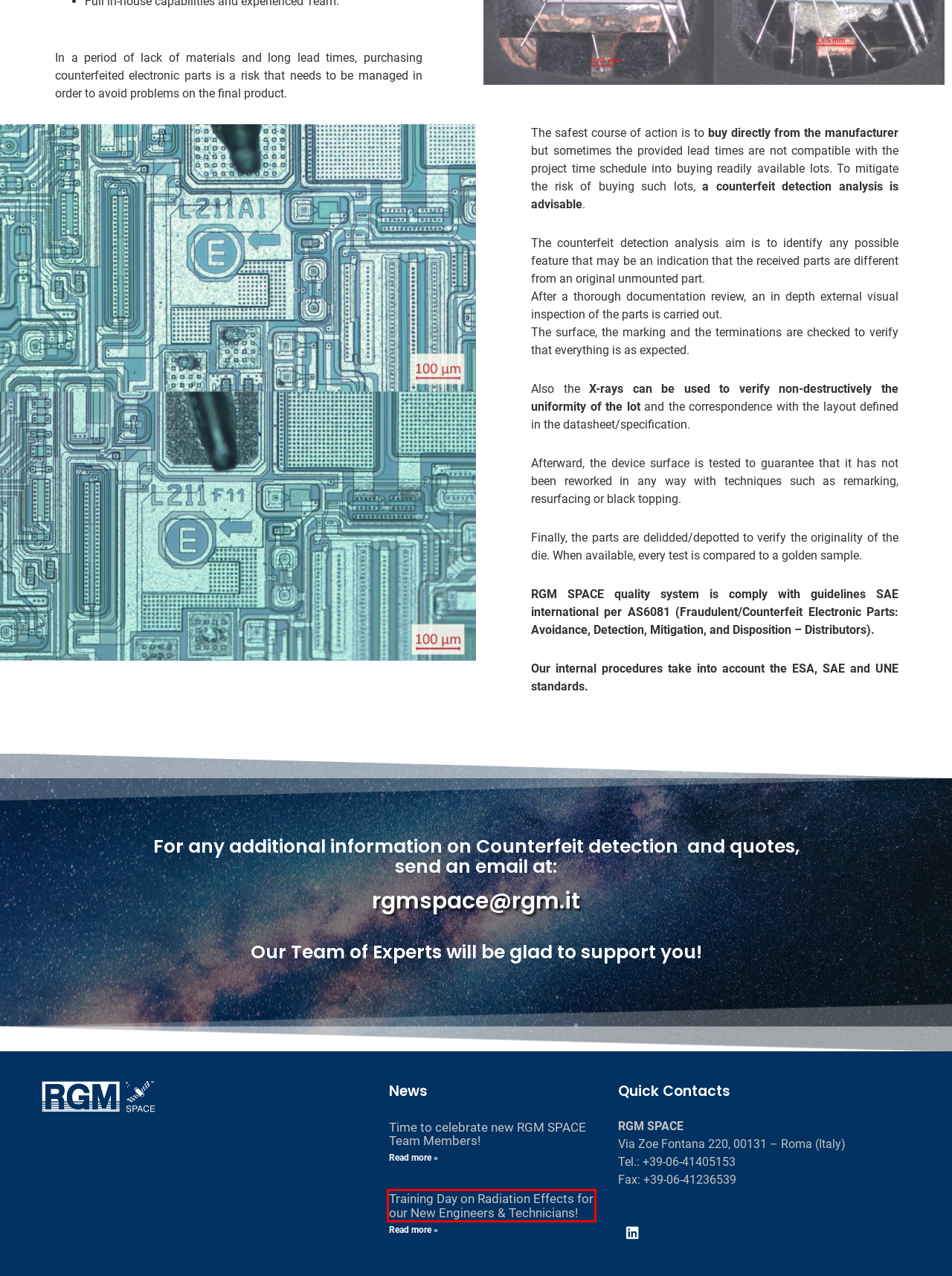You have received a screenshot of a webpage with a red bounding box indicating a UI element. Please determine the most fitting webpage description that matches the new webpage after clicking on the indicated element. The choices are:
A. Training Day on Radiation Effects for our New Engineers & Technicians! - RGM Space
B. eDocuments
C. Laboratory - RGM Space
D. News - RGM Space
E. RGM S.r.l. - Custom Solutions for leading companies since 1986
F. Parts Engineering - RGM Space
G. Company - RGM Space
H. Time to celebrate new RGM SPACE Team Members! - RGM Space

A